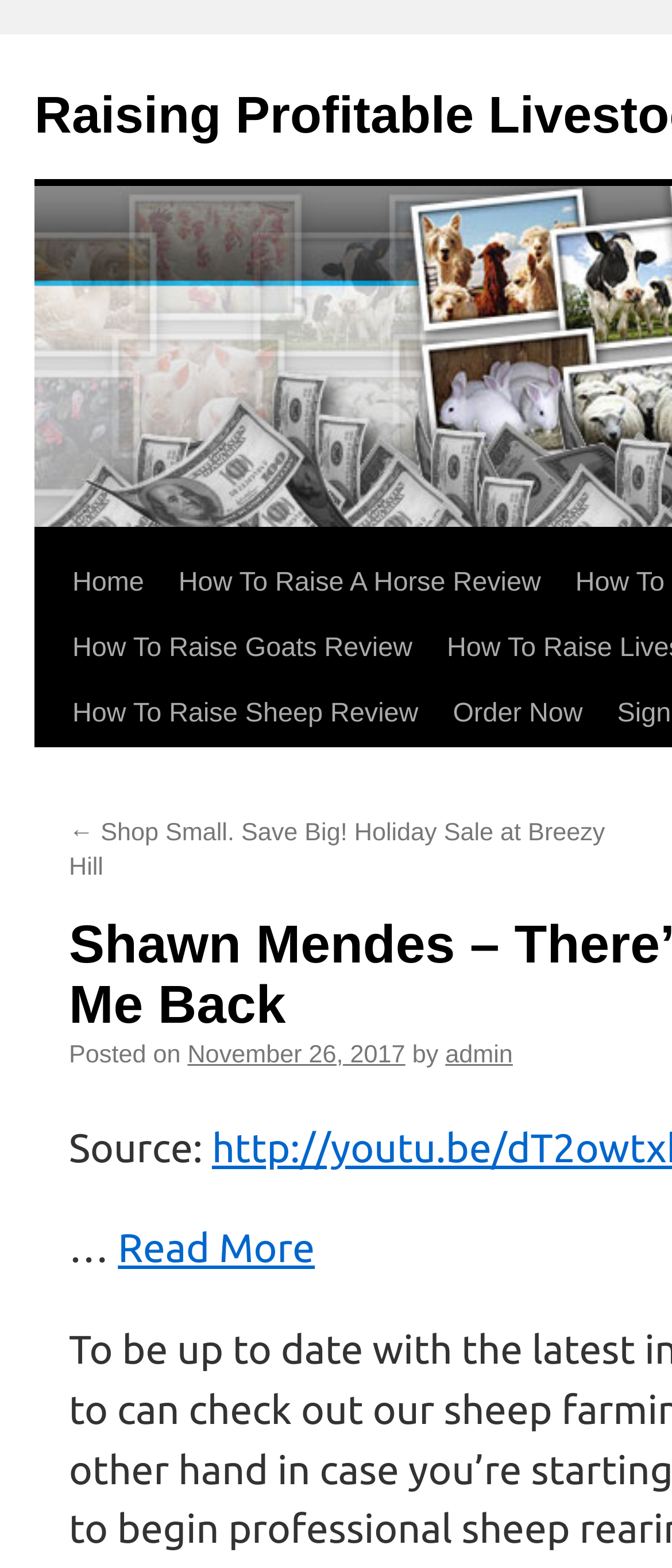What is the date of the latest article?
Provide a fully detailed and comprehensive answer to the question.

I looked for the date of the latest article on the webpage and found it next to the 'Posted on' text, which is 'November 26, 2017'.